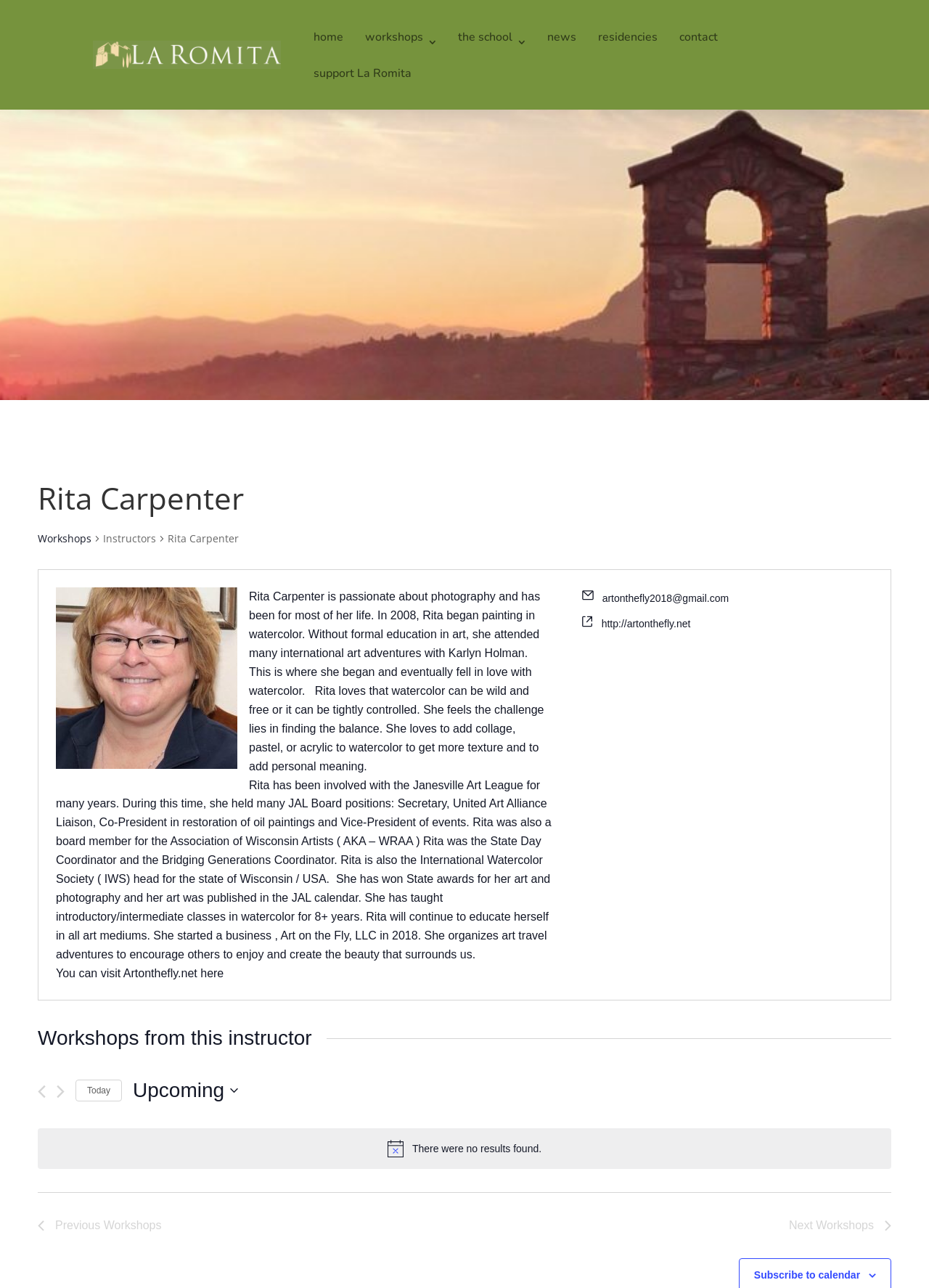Please identify the bounding box coordinates of the clickable area that will fulfill the following instruction: "Click on the 'home' link". The coordinates should be in the format of four float numbers between 0 and 1, i.e., [left, top, right, bottom].

[0.325, 0.014, 0.381, 0.043]